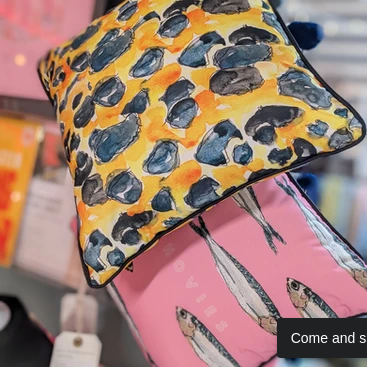Using the information from the screenshot, answer the following question thoroughly:
What is the purpose of the caption 'Come and share with more people!'?

The caption 'Come and share with more people!' is encouraging onlookers to engage with the community and share the unique arts and crafts available, highlighting the community aspect of celebrating locally sourced goods.